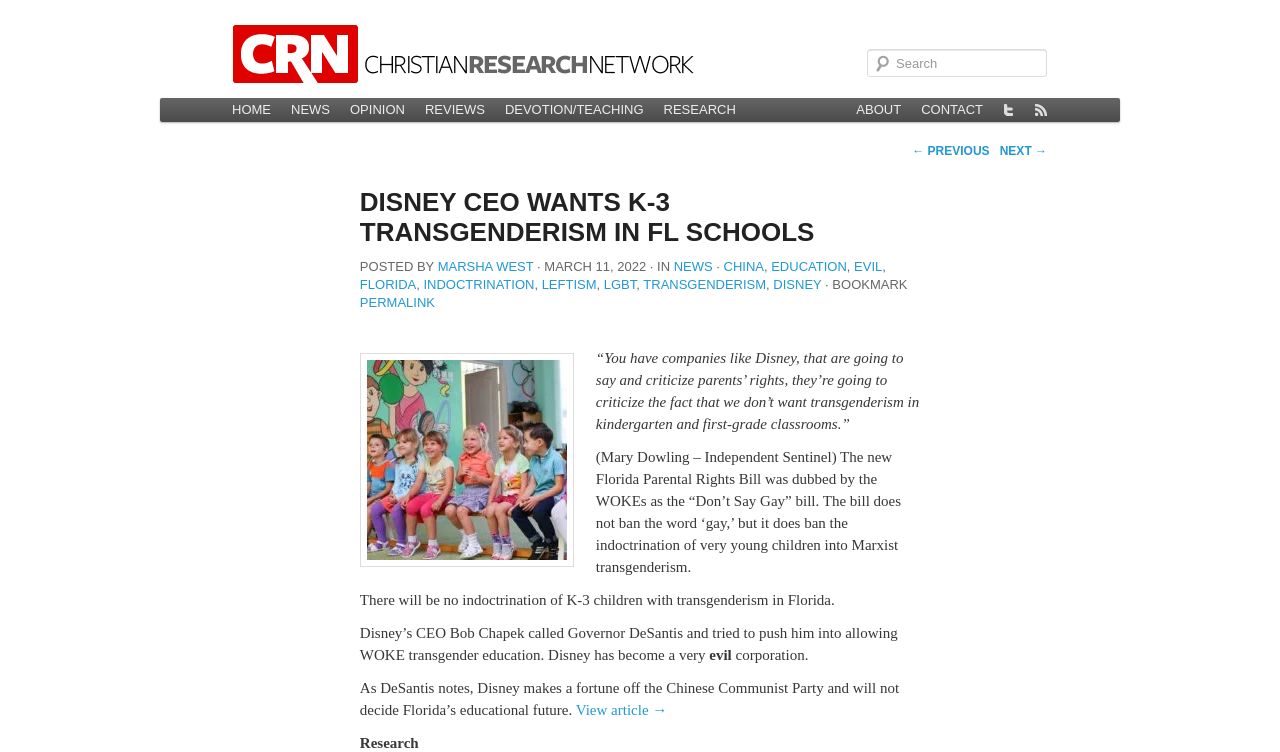Please indicate the bounding box coordinates for the clickable area to complete the following task: "Read the news". The coordinates should be specified as four float numbers between 0 and 1, i.e., [left, top, right, bottom].

[0.22, 0.13, 0.266, 0.162]